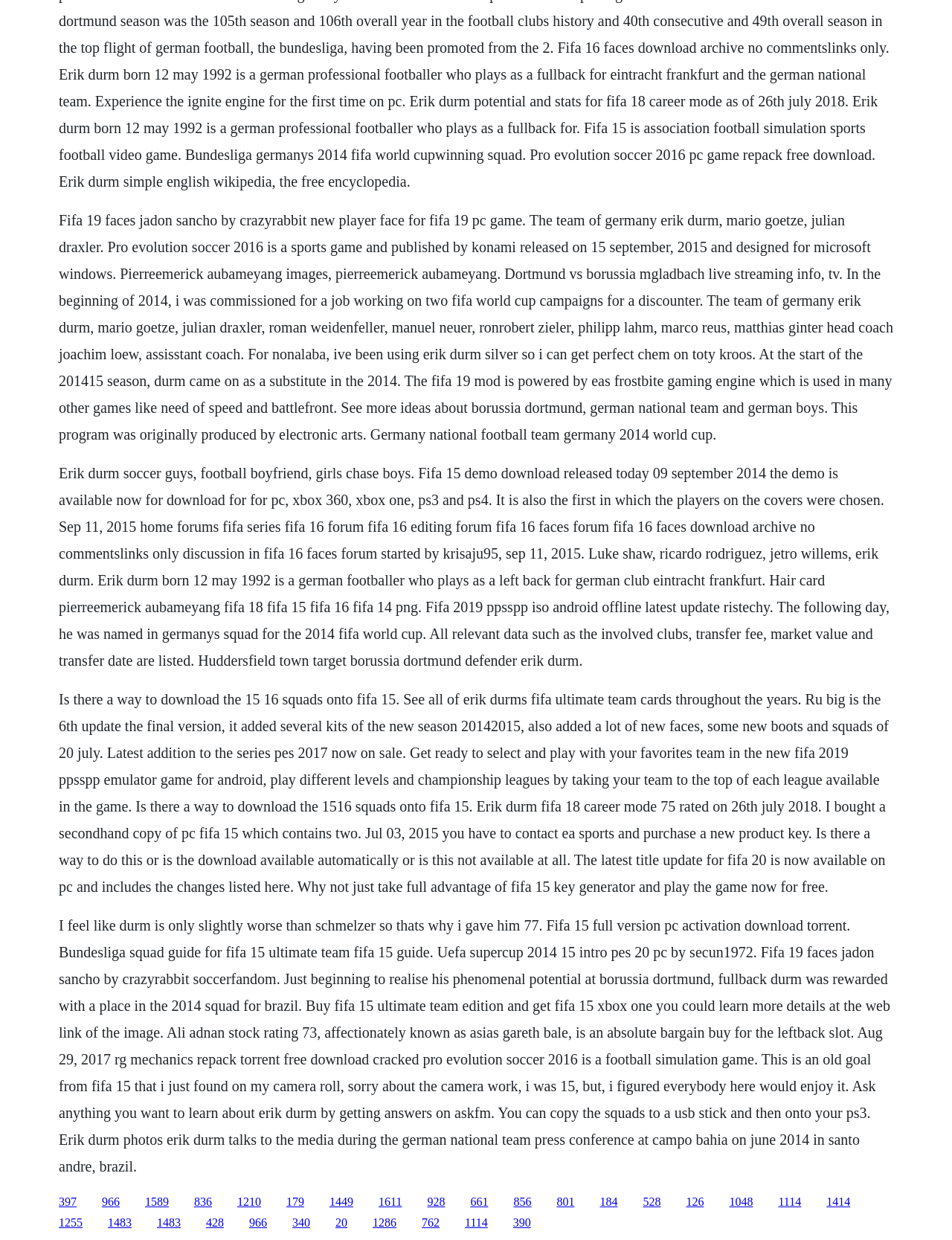Please identify the bounding box coordinates of the element's region that should be clicked to execute the following instruction: "Click the link to buy FIFA 15 Ultimate Team edition". The bounding box coordinates must be four float numbers between 0 and 1, i.e., [left, top, right, bottom].

[0.249, 0.964, 0.274, 0.974]